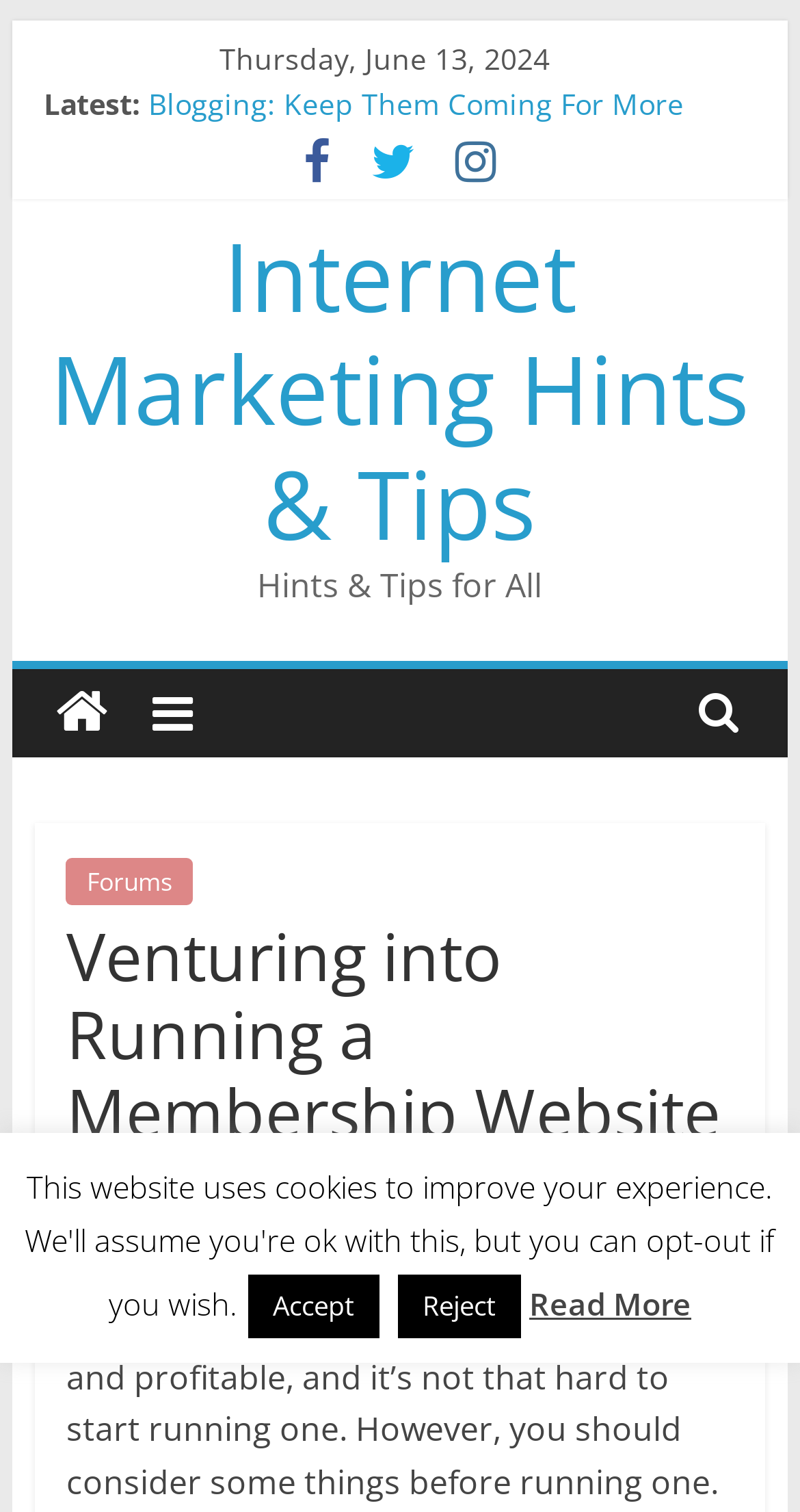Determine the bounding box coordinates for the UI element with the following description: "Maintaining Your Business Website". The coordinates should be four float numbers between 0 and 1, represented as [left, top, right, bottom].

[0.186, 0.171, 0.796, 0.197]